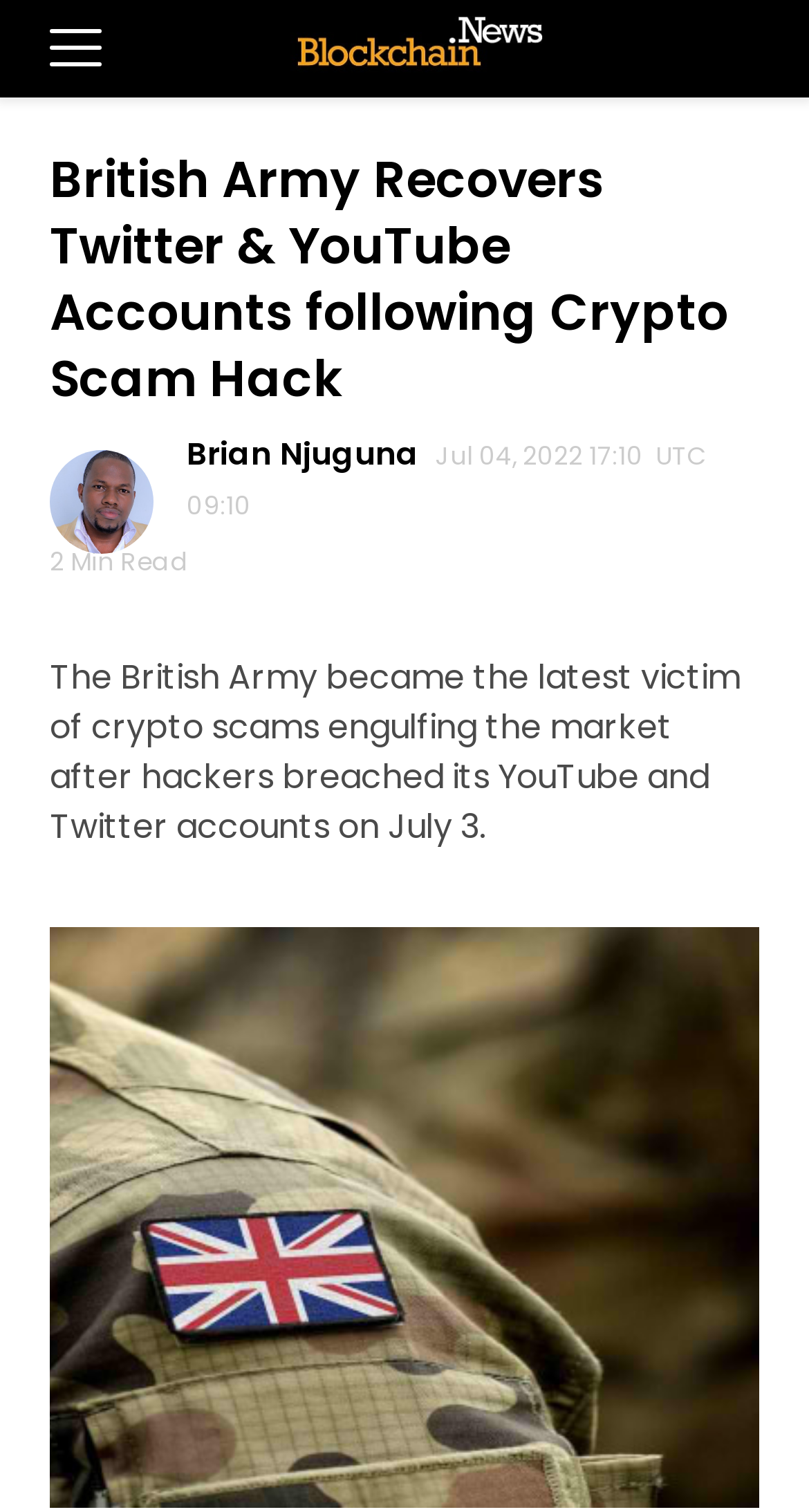Explain in detail what is displayed on the webpage.

The webpage appears to be a news article about the British Army recovering its Twitter and YouTube accounts after a crypto scam hack. At the top left of the page, there is a button. To the right of the button, there is a link accompanied by a small image. Below this link, there is a heading that displays the title of the article, "British Army Recovers Twitter & YouTube Accounts following Crypto Scam Hack". 

To the right of the heading, there is a smaller image. Below the heading, there is a link with the author's name, "Brian Njuguna", and a timestamp, "Jul 04, 2022 17:10 UTC 09:10". Next to the timestamp, there is a text indicating the reading time, "2 Min Read". 

The main content of the article starts below, with a paragraph of text that describes how the British Army's YouTube and Twitter accounts were breached by hackers on July 3. At the bottom of the page, there is a large image that likely illustrates the article's content.